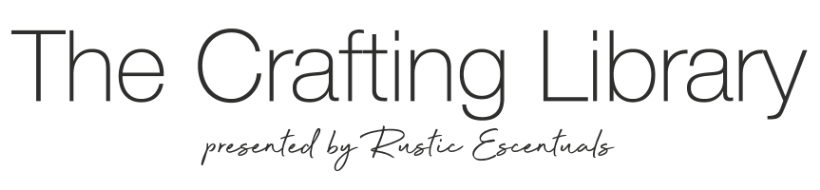Can you look at the image and give a comprehensive answer to the question:
What is the design style of the banner?

The question asks for the design style of the banner. According to the caption, the banner features an 'elegant and modern design', which emphasizes the creative and DIY spirit of the site.